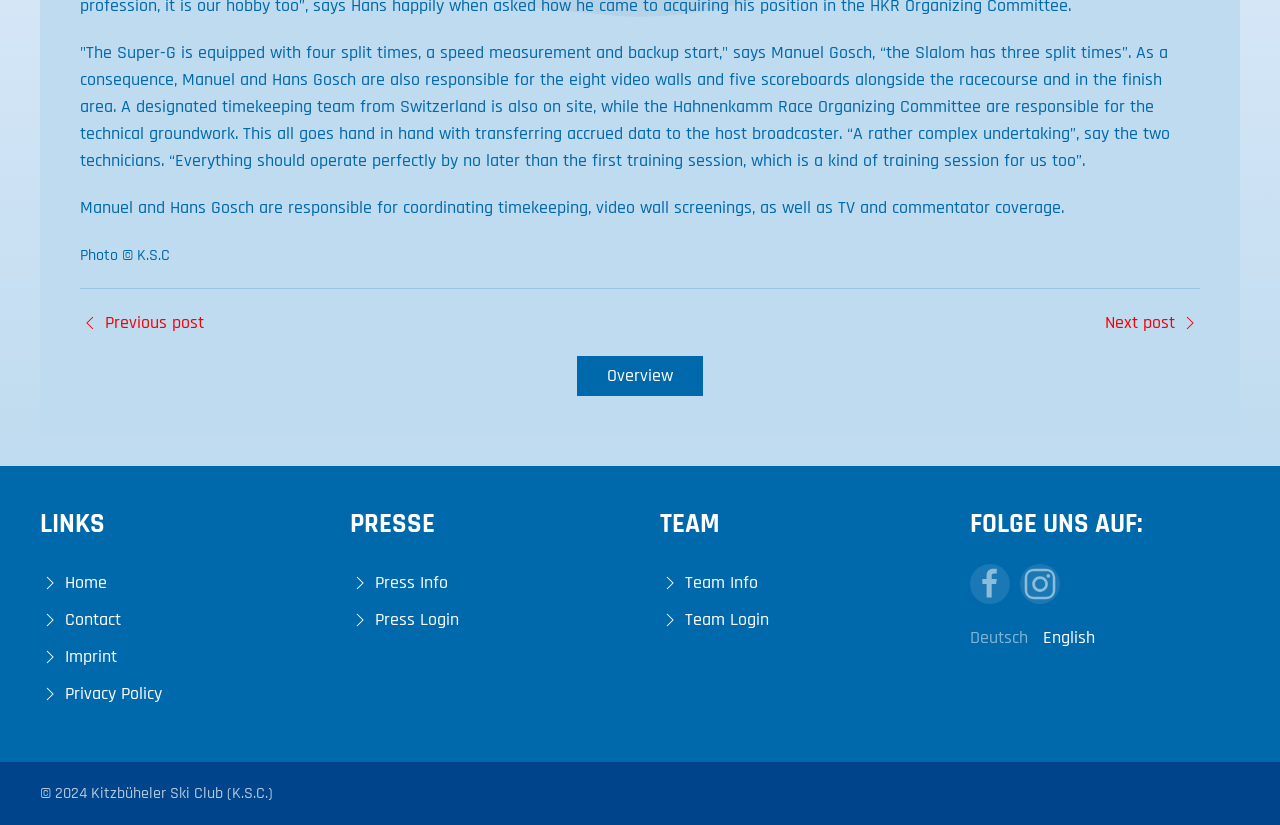Please indicate the bounding box coordinates for the clickable area to complete the following task: "Click on the 'Next post' link". The coordinates should be specified as four float numbers between 0 and 1, i.e., [left, top, right, bottom].

[0.863, 0.374, 0.938, 0.407]